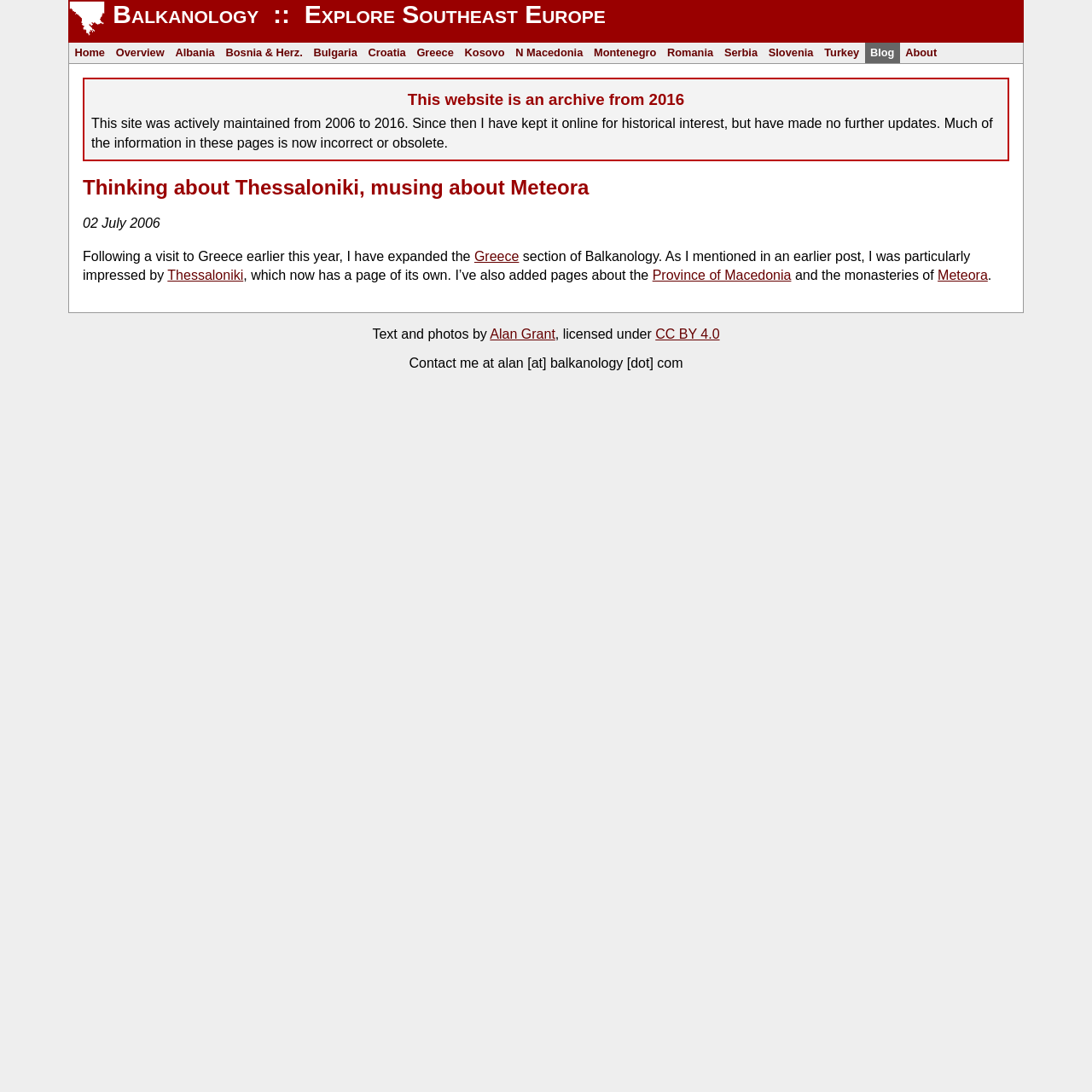Find the bounding box coordinates of the area to click in order to follow the instruction: "Learn more about Greece".

[0.434, 0.228, 0.475, 0.241]